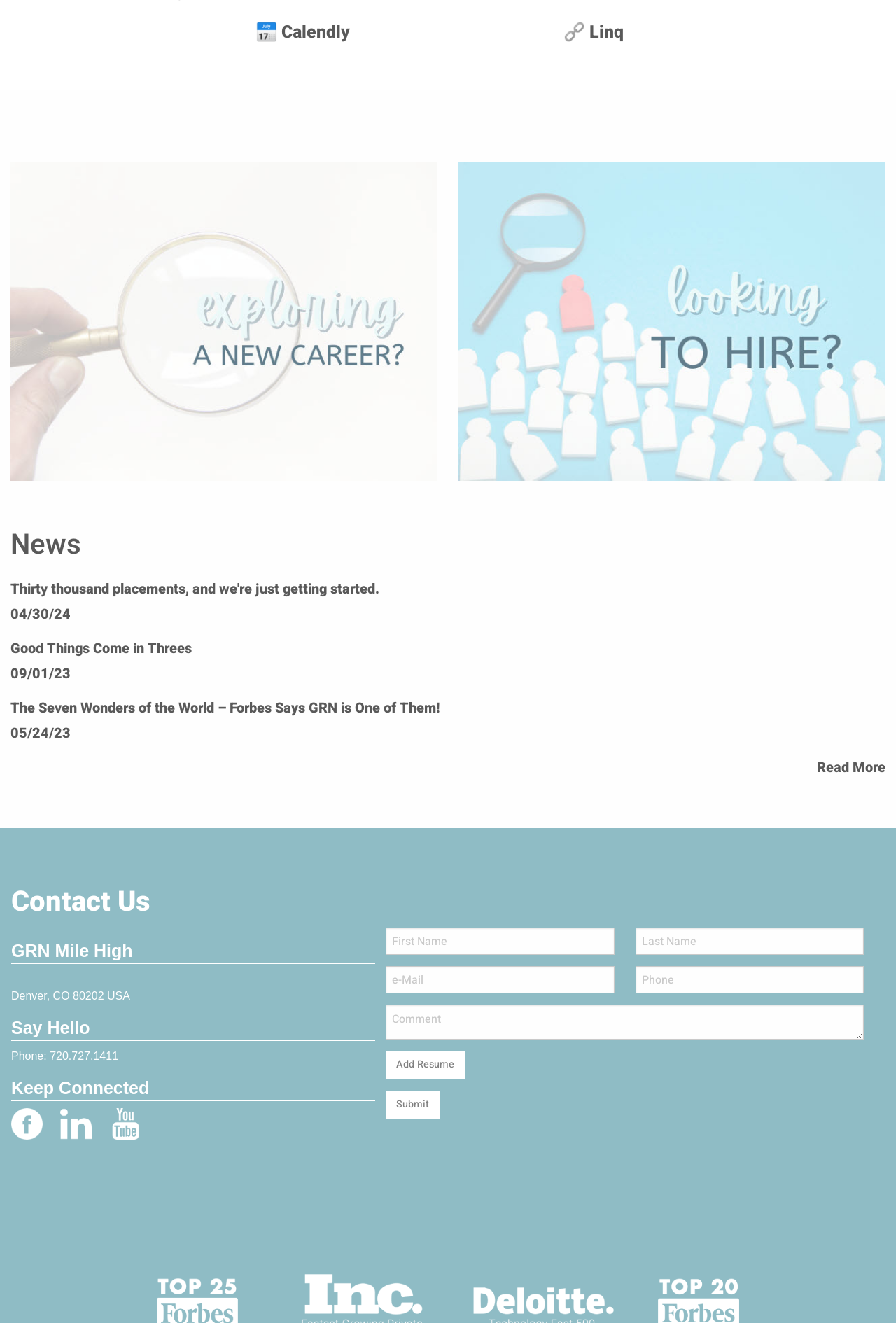What is the phone number to contact GRN?
Based on the screenshot, provide your answer in one word or phrase.

720.727.1411